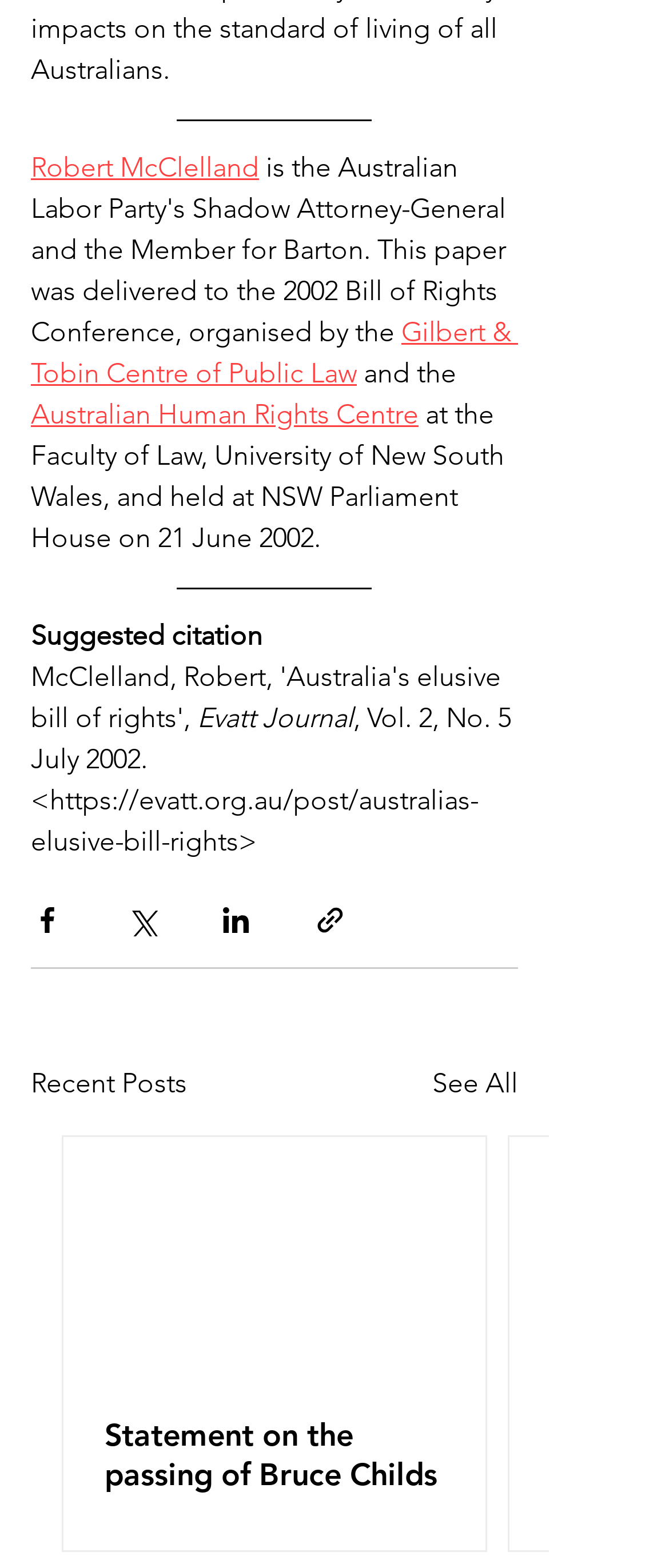Please mark the bounding box coordinates of the area that should be clicked to carry out the instruction: "Click on the link to Gilbert & Tobin Centre of Public Law".

[0.046, 0.201, 0.774, 0.248]